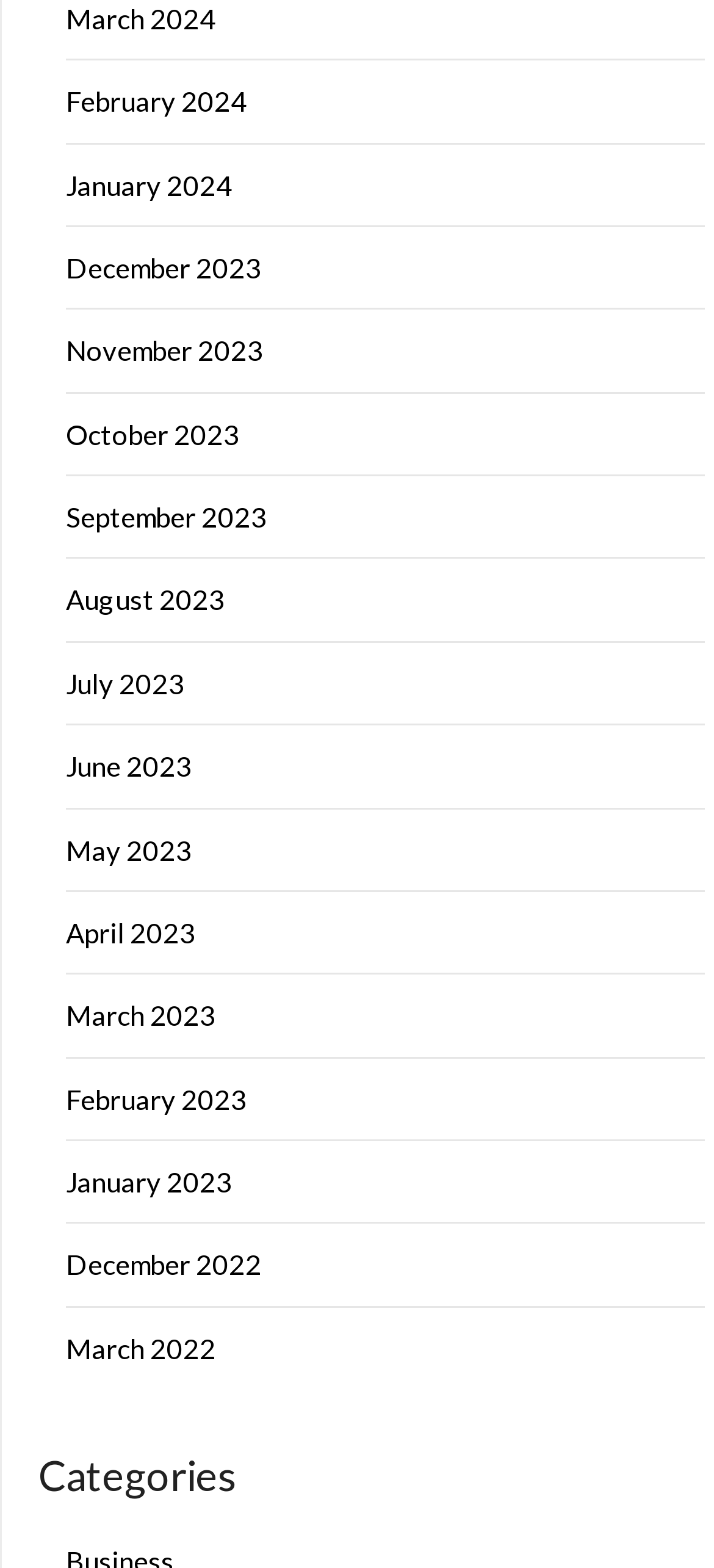Pinpoint the bounding box coordinates of the clickable element needed to complete the instruction: "go to January 2023". The coordinates should be provided as four float numbers between 0 and 1: [left, top, right, bottom].

[0.092, 0.743, 0.326, 0.764]